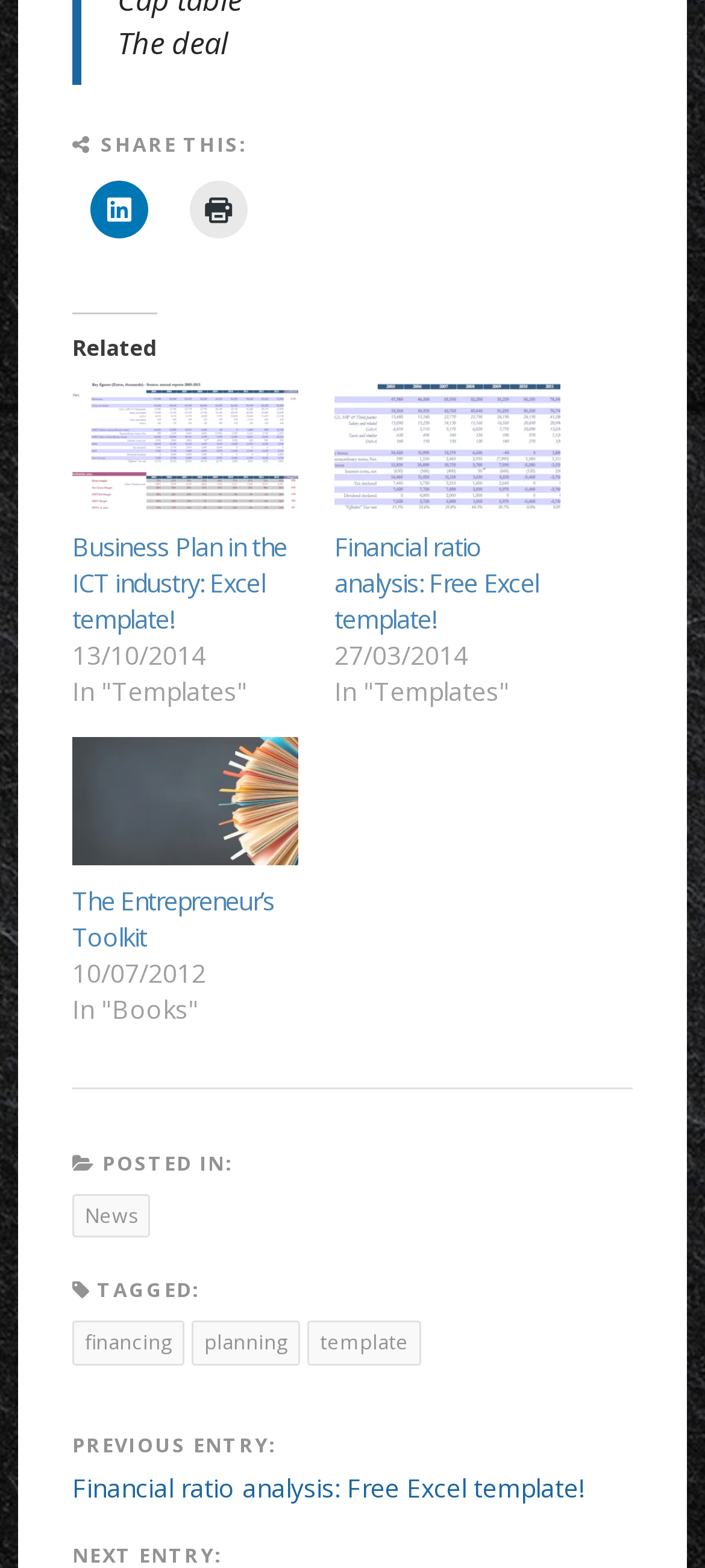Locate the bounding box coordinates of the clickable region to complete the following instruction: "Go to News page."

[0.103, 0.762, 0.213, 0.79]